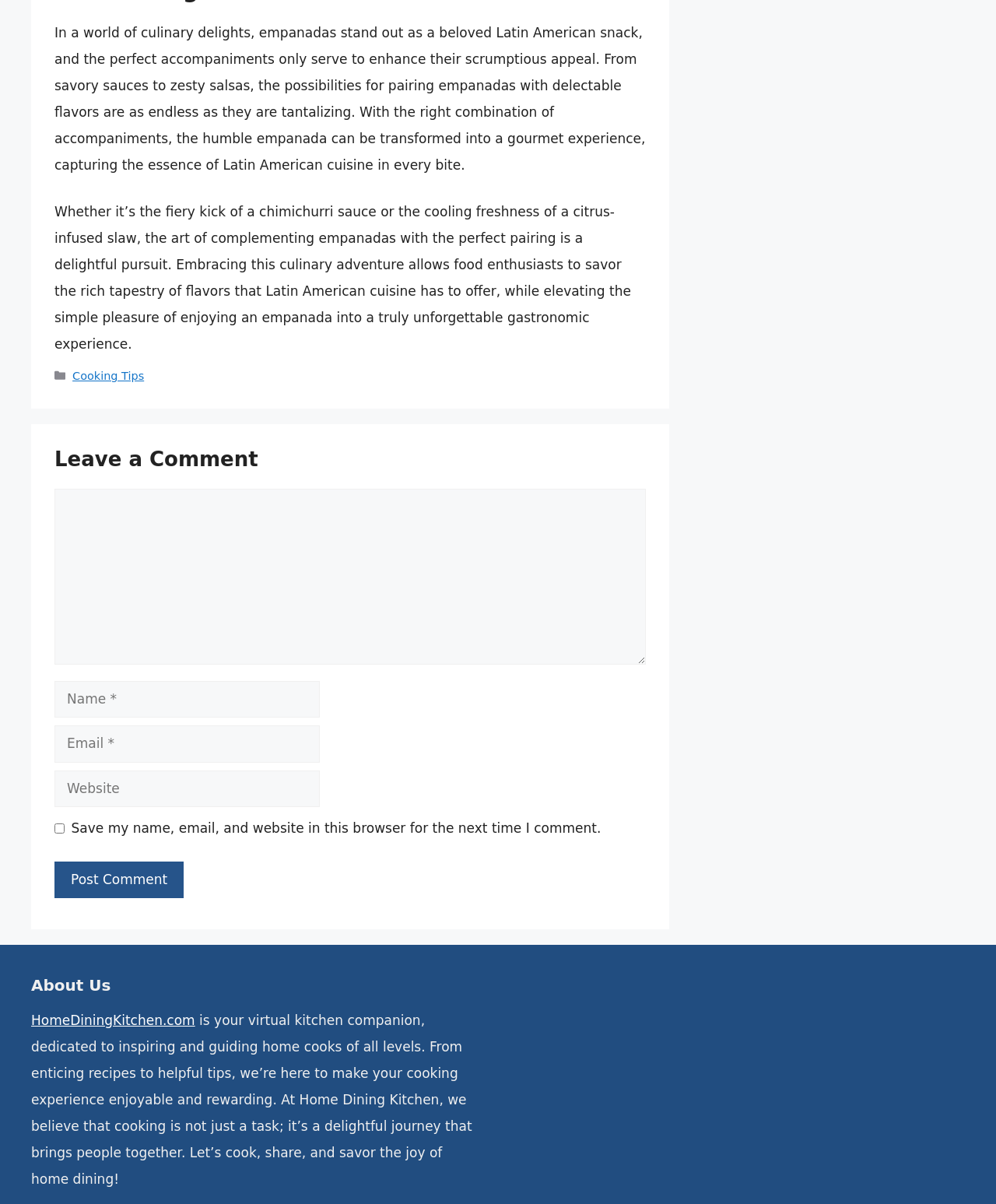Bounding box coordinates are specified in the format (top-left x, top-left y, bottom-right x, bottom-right y). All values are floating point numbers bounded between 0 and 1. Please provide the bounding box coordinate of the region this sentence describes: parent_node: Comment name="url" placeholder="Website"

[0.055, 0.64, 0.321, 0.671]